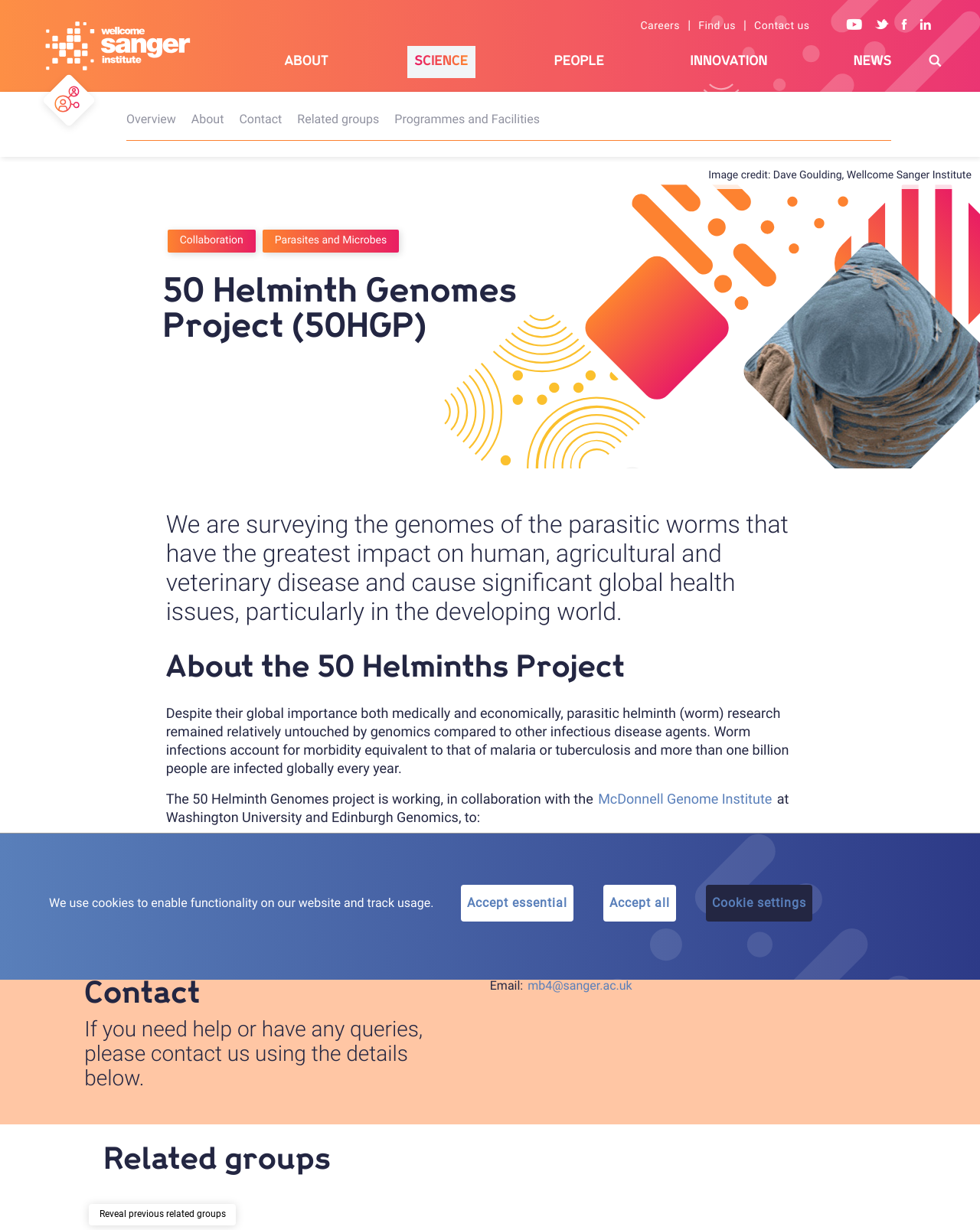What is the location of the 'Search' function on the webpage?
Answer the question with just one word or phrase using the image.

Top right corner